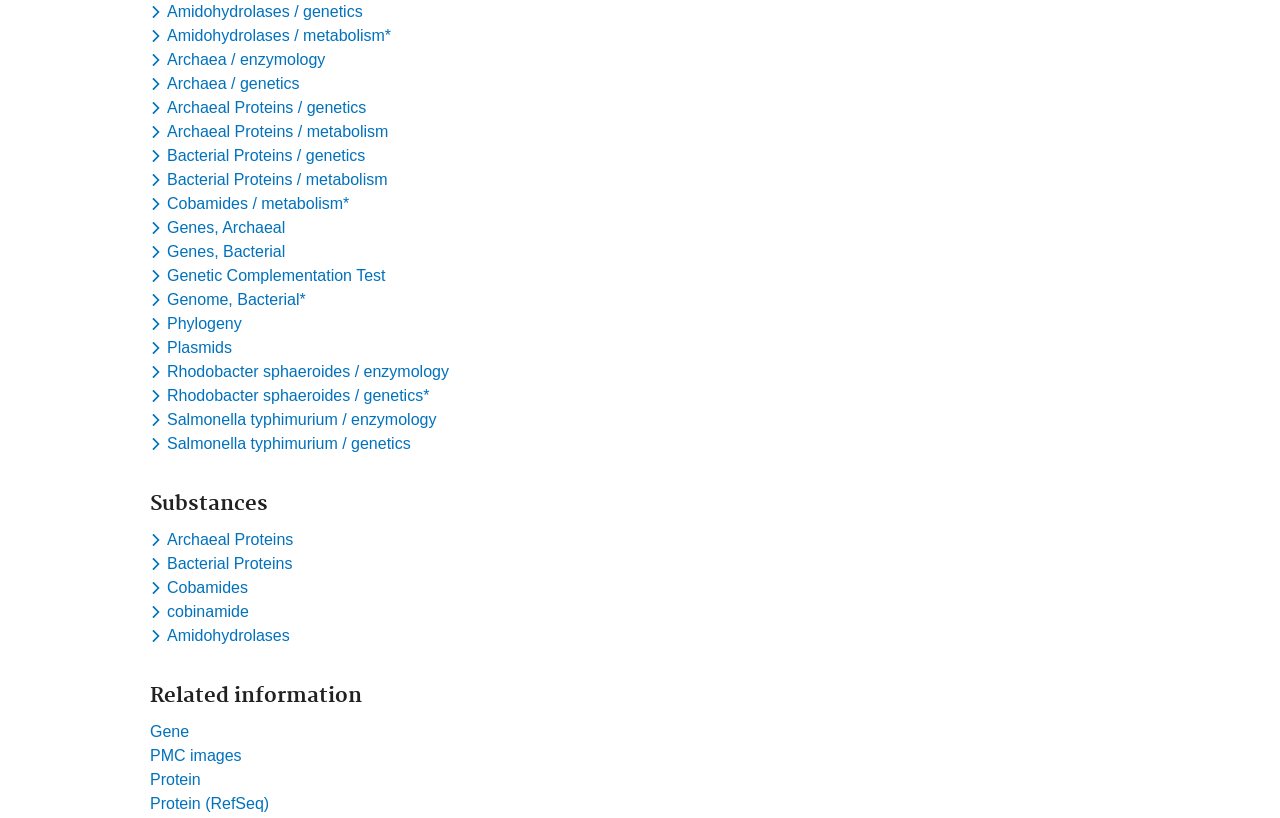Please determine the bounding box coordinates of the element to click in order to execute the following instruction: "See Cliff View, Bermuda". The coordinates should be four float numbers between 0 and 1, specified as [left, top, right, bottom].

None